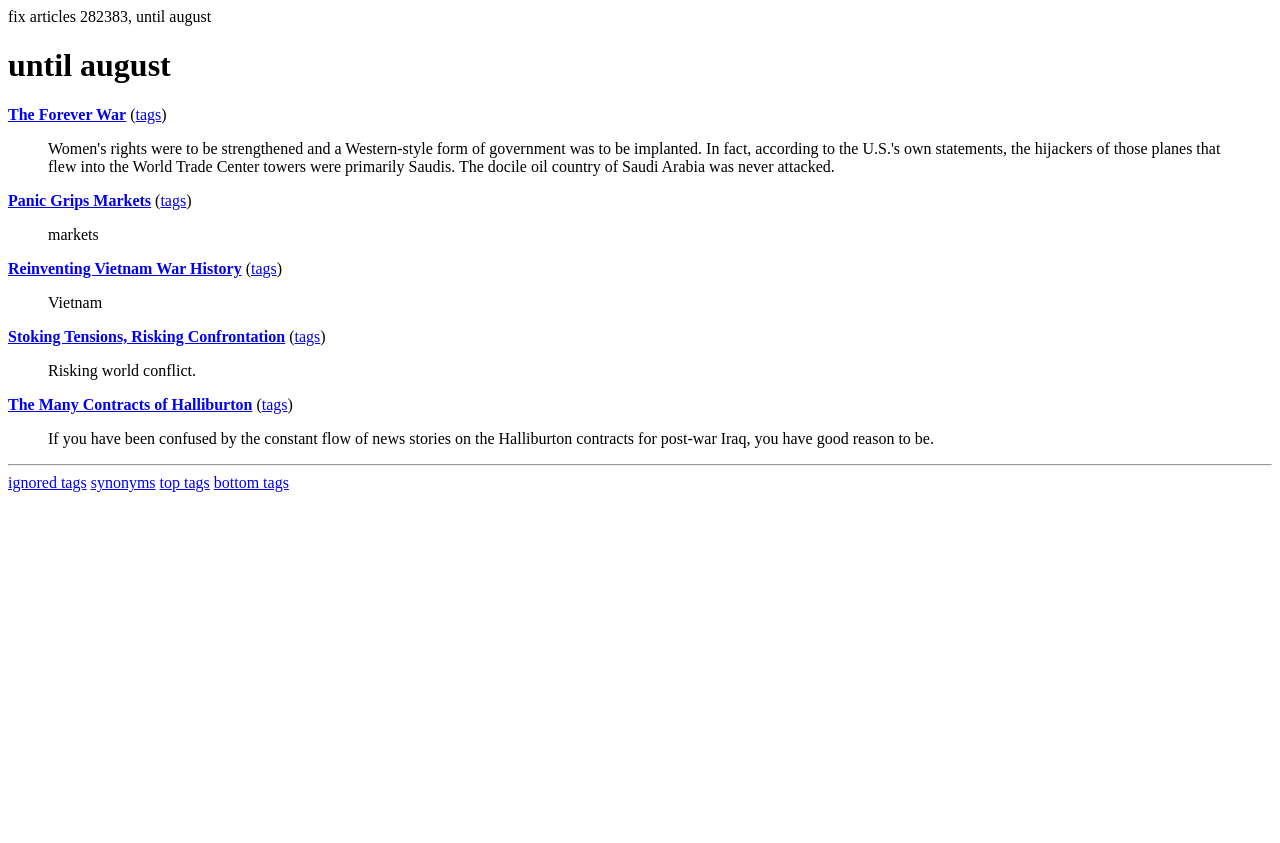Please determine the bounding box coordinates for the UI element described here. Use the format (top-left x, top-left y, bottom-right x, bottom-right y) with values bounded between 0 and 1: The Many Contracts of Halliburton

[0.006, 0.47, 0.197, 0.49]